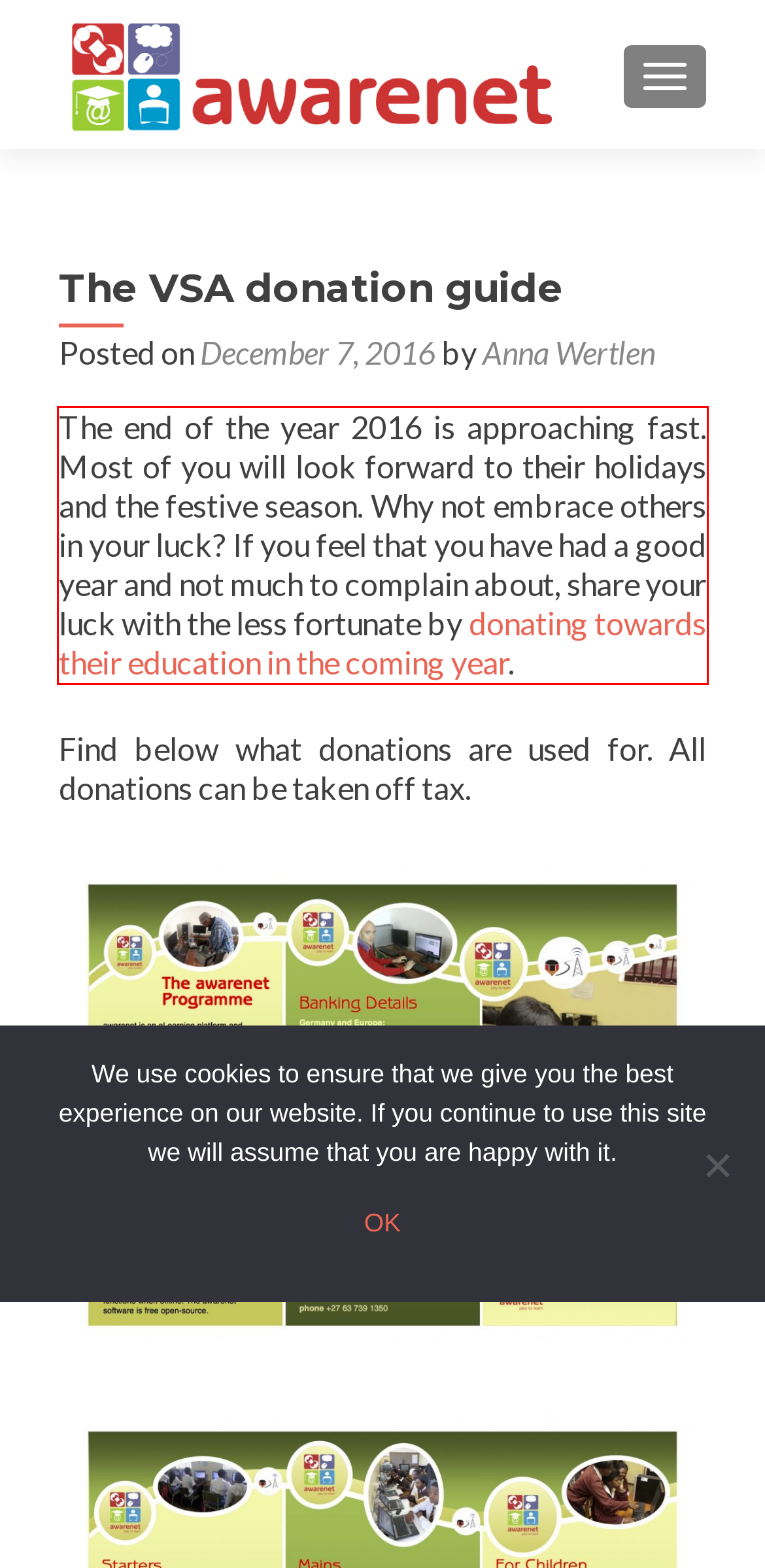You have a screenshot with a red rectangle around a UI element. Recognize and extract the text within this red bounding box using OCR.

The end of the year 2016 is approaching fast. Most of you will look forward to their holidays and the festive season. Why not embrace others in your luck? If you feel that you have had a good year and not much to complain about, share your luck with the less fortunate by donating towards their education in the coming year.